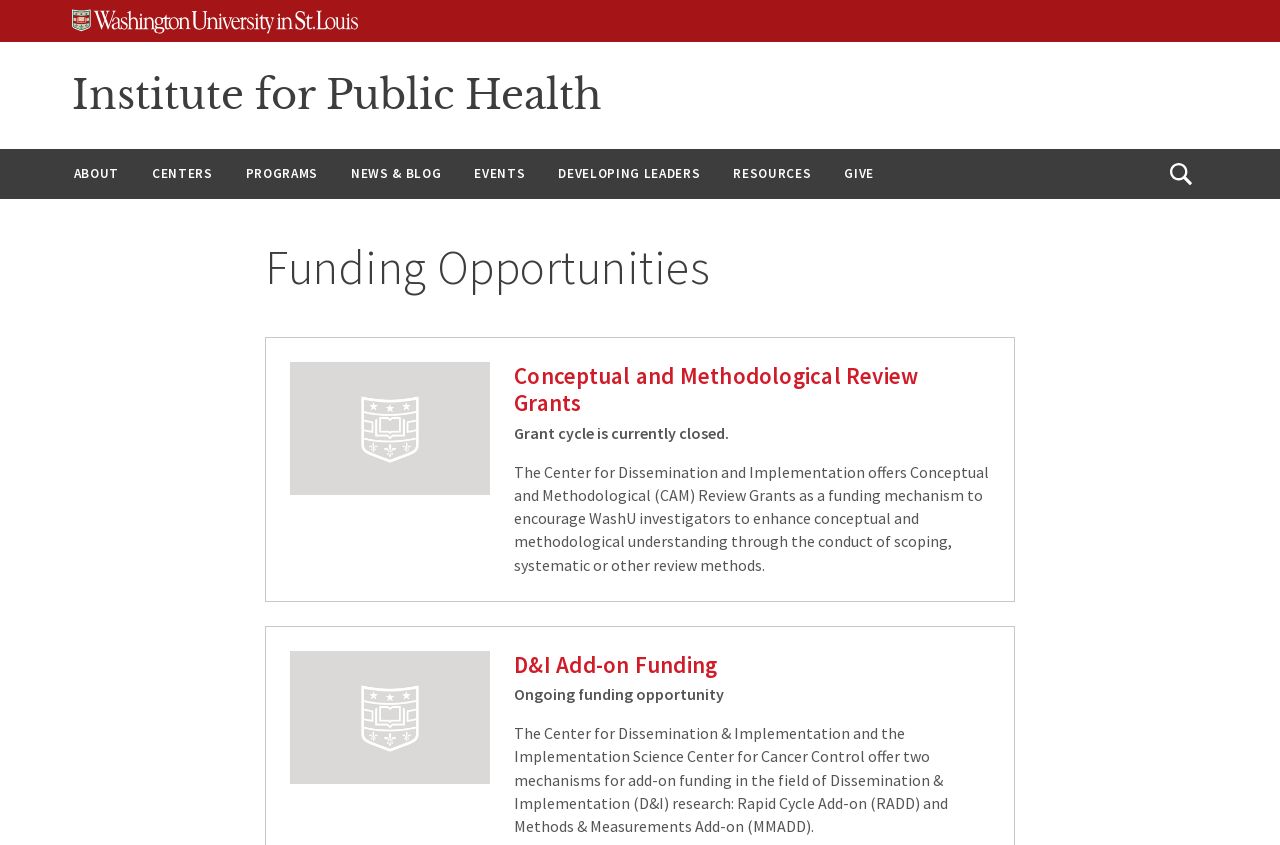Use a single word or phrase to respond to the question:
What is the name of the first funding opportunity listed?

Conceptual and Methodological Review Grants